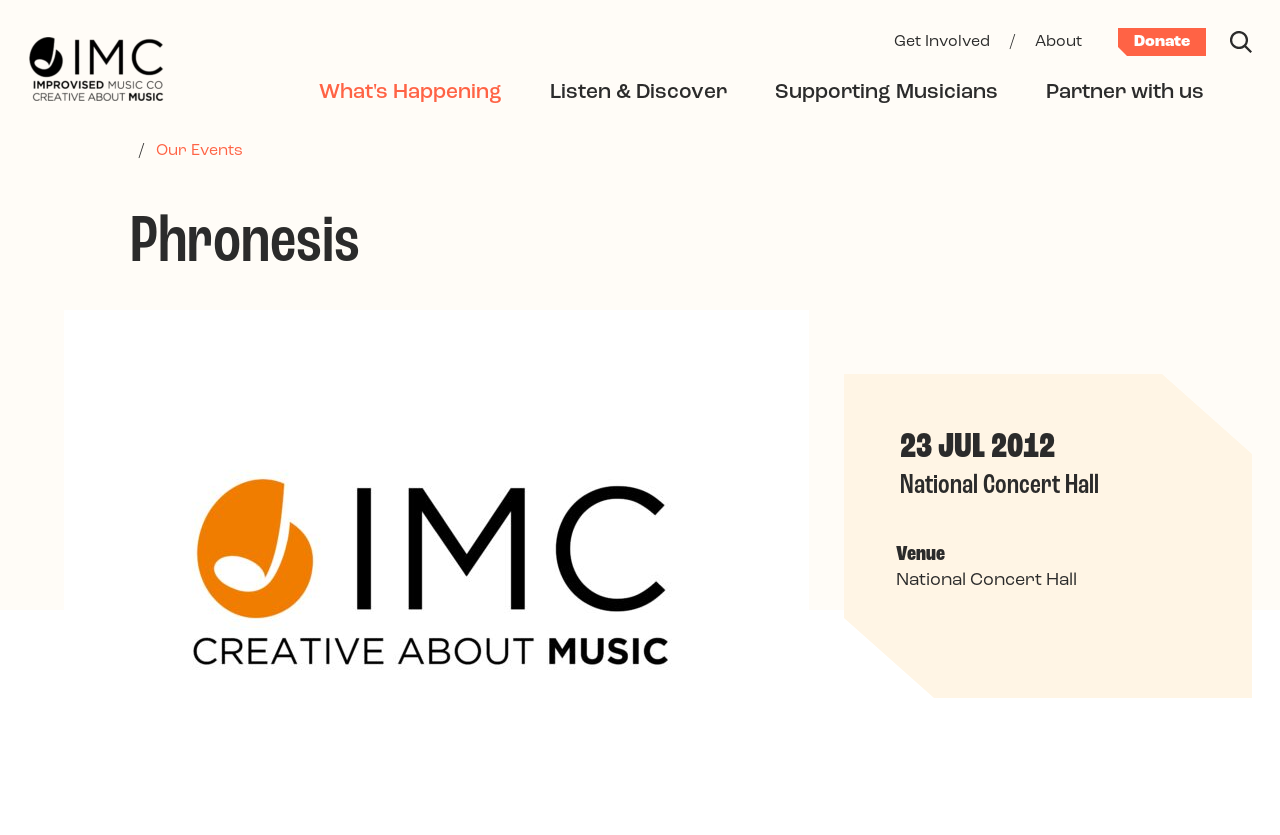Please provide a brief answer to the following inquiry using a single word or phrase:
What is the purpose of the 'Get Involved' section?

To engage with the music company